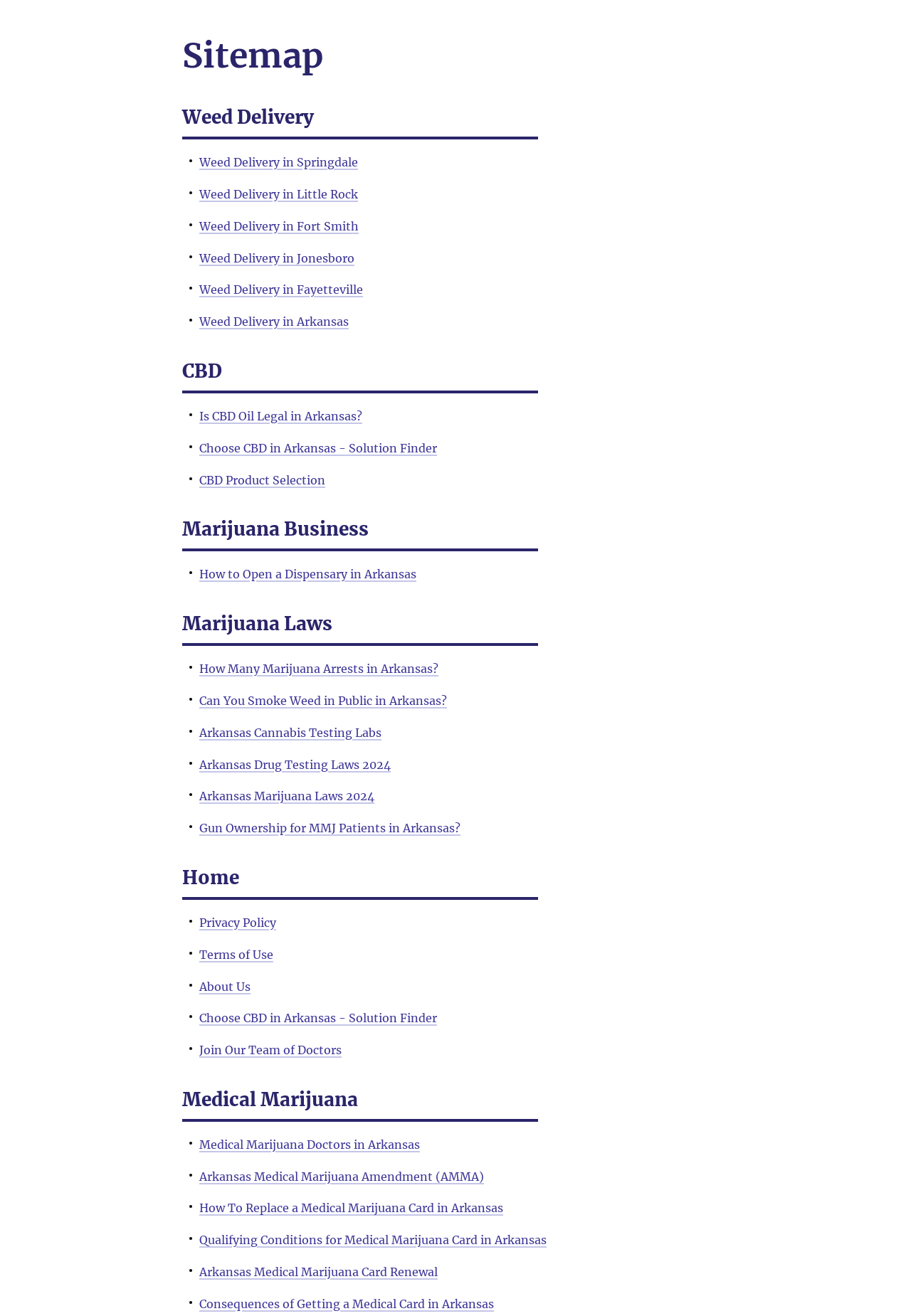Locate the bounding box coordinates of the clickable area to execute the instruction: "Open a Dispensary in Arkansas". Provide the coordinates as four float numbers between 0 and 1, represented as [left, top, right, bottom].

[0.219, 0.431, 0.457, 0.442]